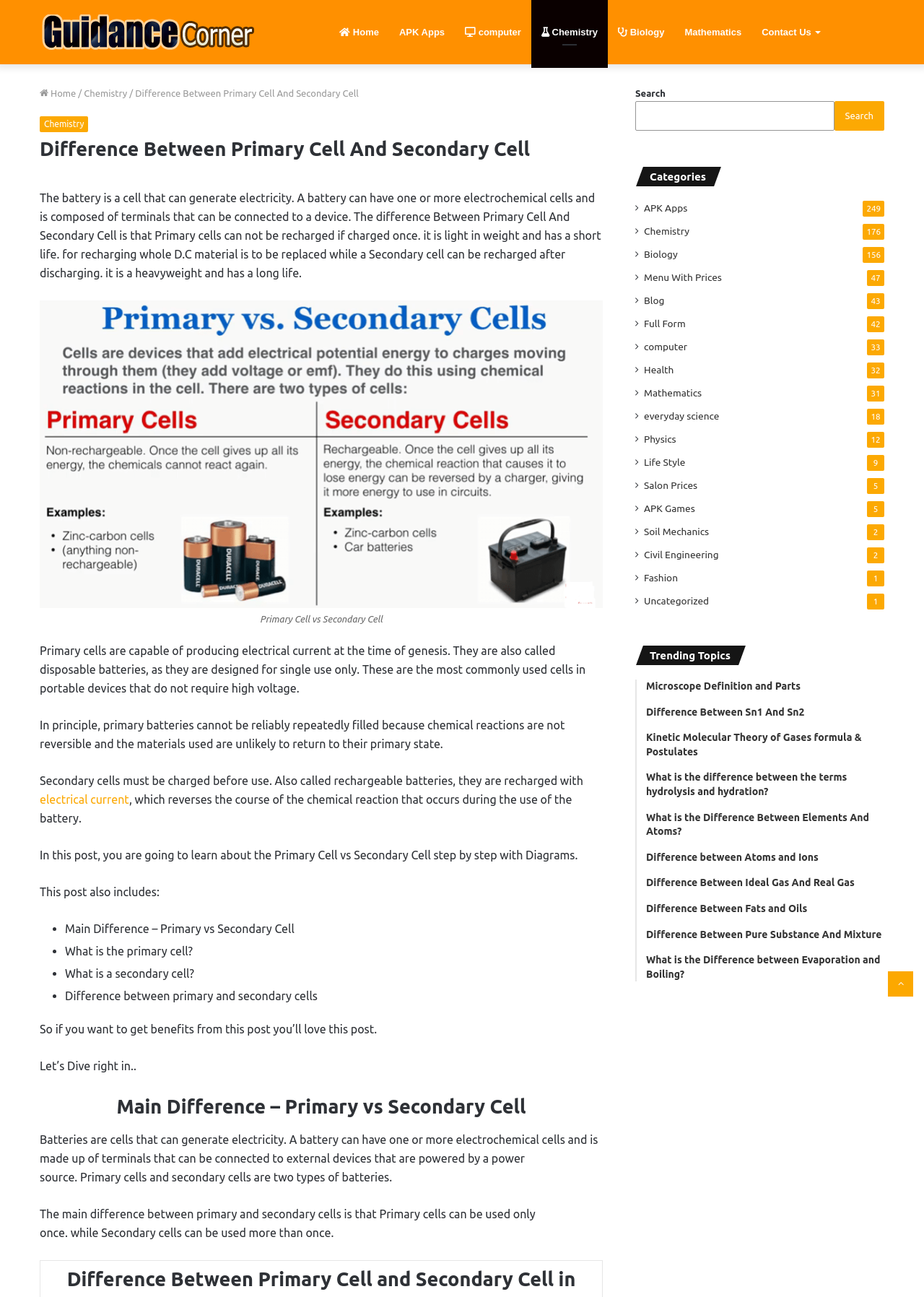Find the UI element described as: "Contact Us" and predict its bounding box coordinates. Ensure the coordinates are four float numbers between 0 and 1, [left, top, right, bottom].

[0.813, 0.0, 0.897, 0.05]